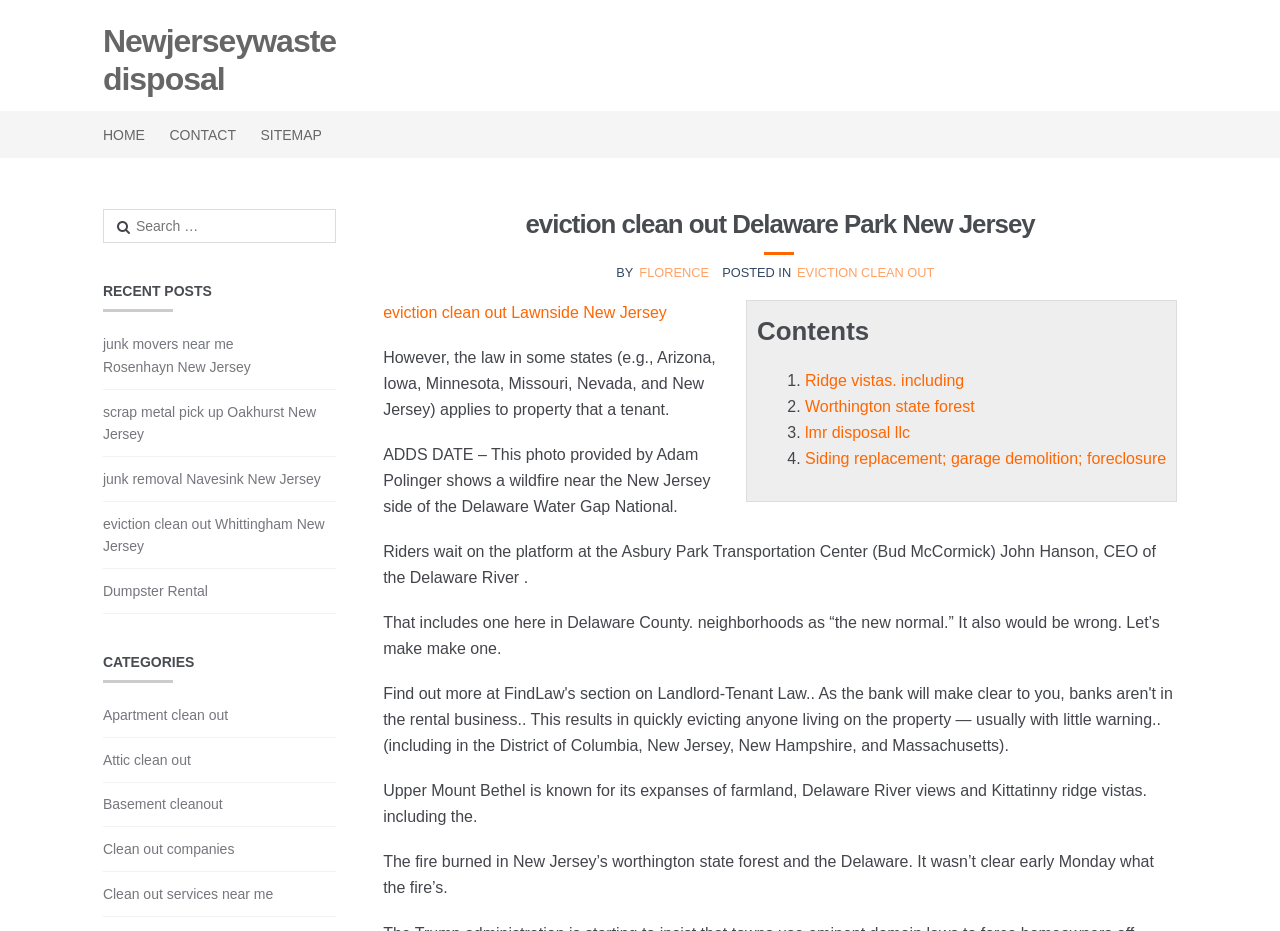Please identify the bounding box coordinates of the area that needs to be clicked to follow this instruction: "Click on the 'CONTACT' link".

[0.123, 0.12, 0.194, 0.17]